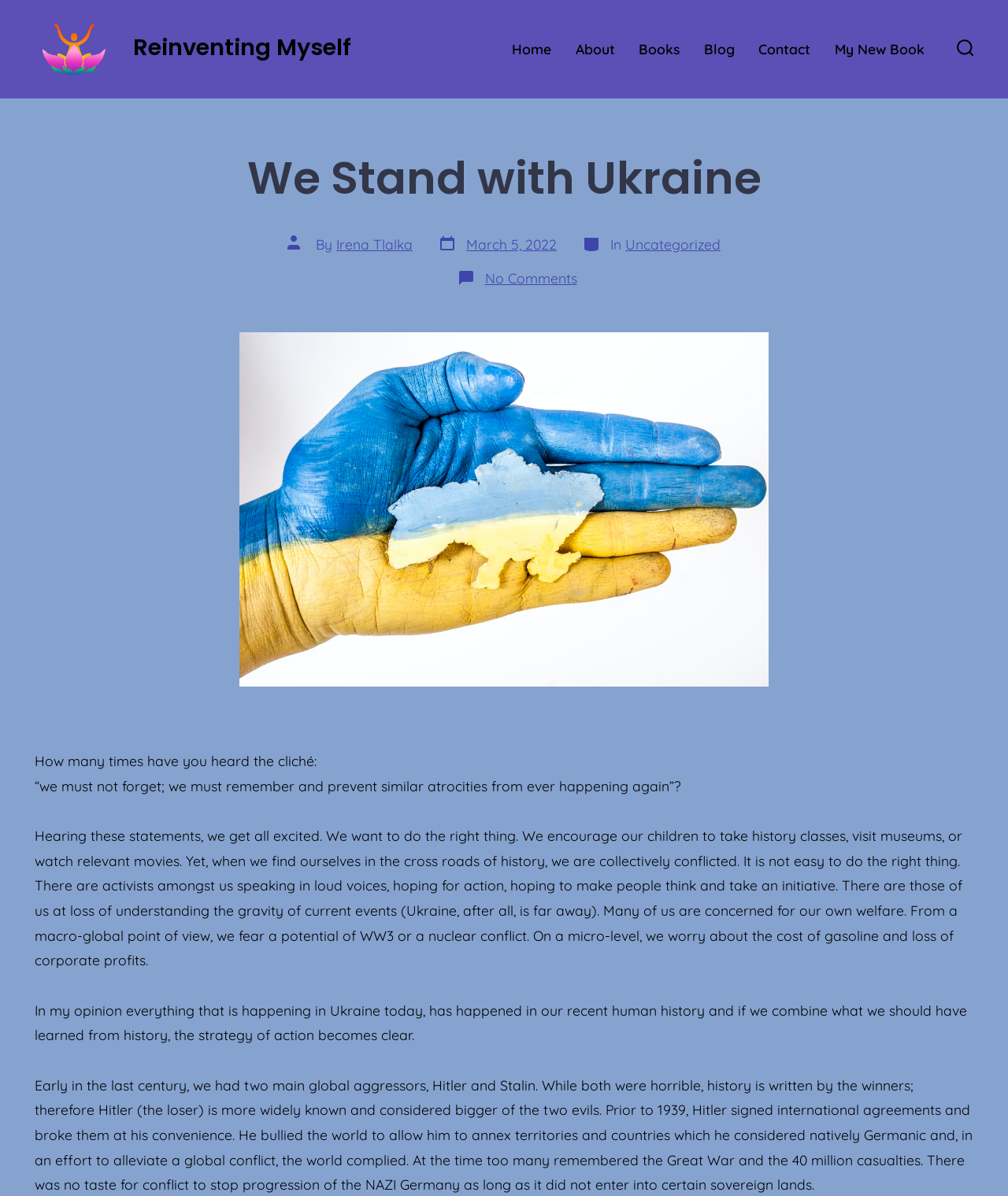Please answer the following question using a single word or phrase: 
What is the date of the post?

March 5, 2022